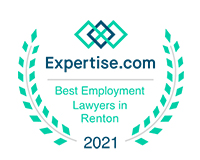From the image, can you give a detailed response to the question below:
What surrounds the text on the badge?

The caption describes the design of the badge, mentioning that it features a professional design with a decorative laurel wreath surrounding the text, which indicates that the laurel wreath is the element that encircles the text on the badge.